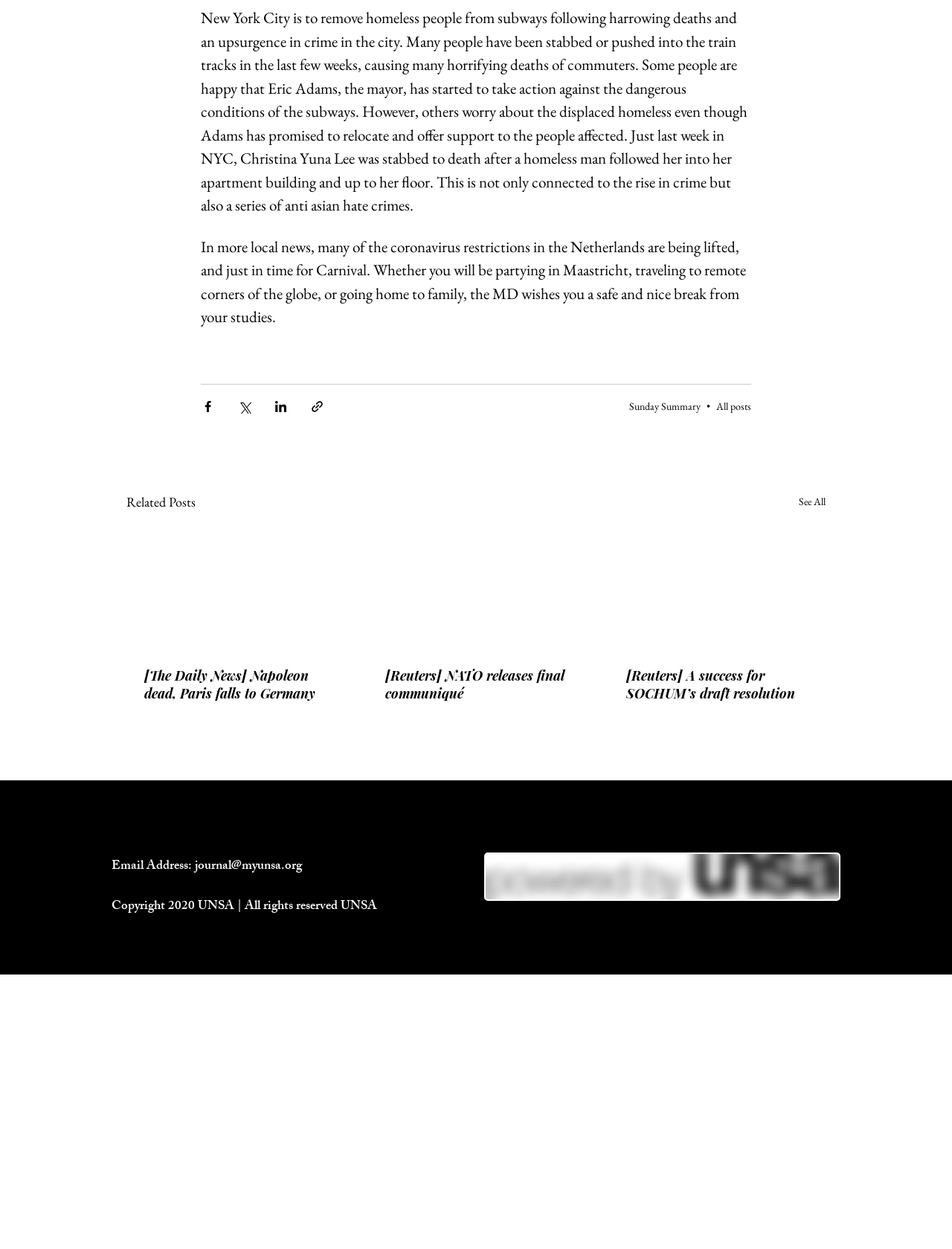Reply to the question below using a single word or brief phrase:
What is the topic of the article mentioned in the 'Related Posts' section?

Napoleon's death